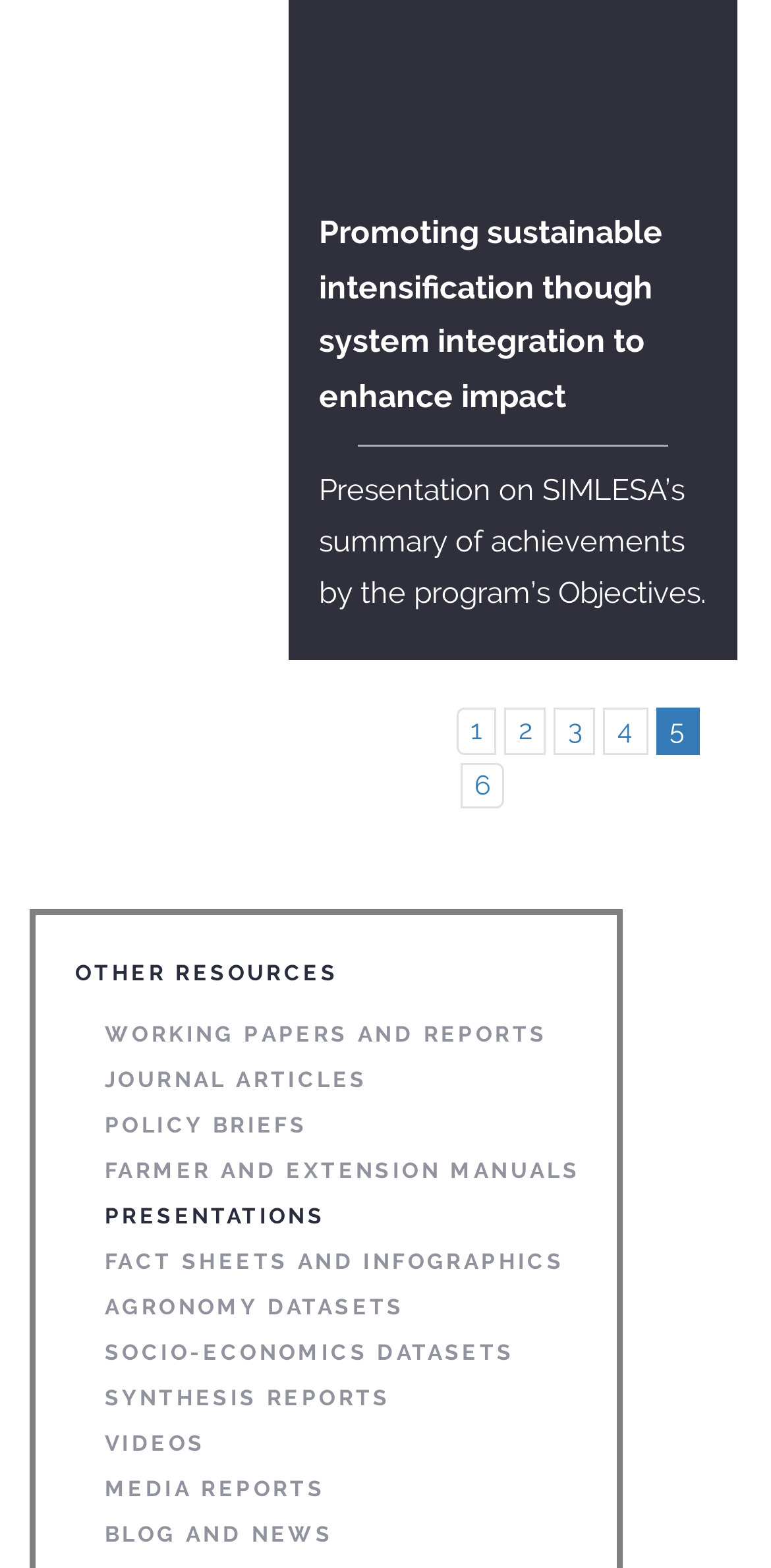What is the last link in the 'OTHER RESOURCES' section?
Using the visual information, reply with a single word or short phrase.

BLOG AND NEWS